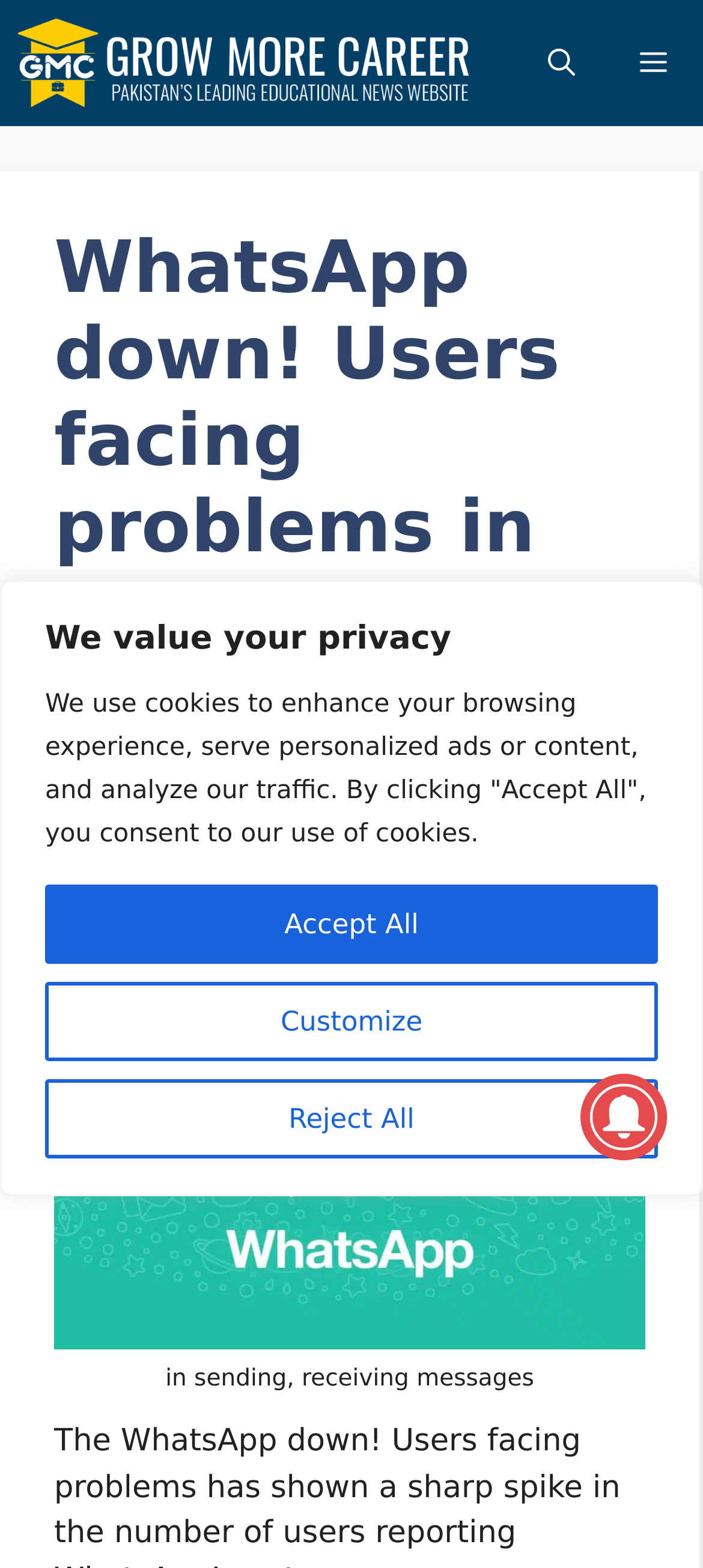Determine the bounding box coordinates for the HTML element described here: "aria-label="Open Search Bar"".

[0.733, 0.0, 0.864, 0.08]